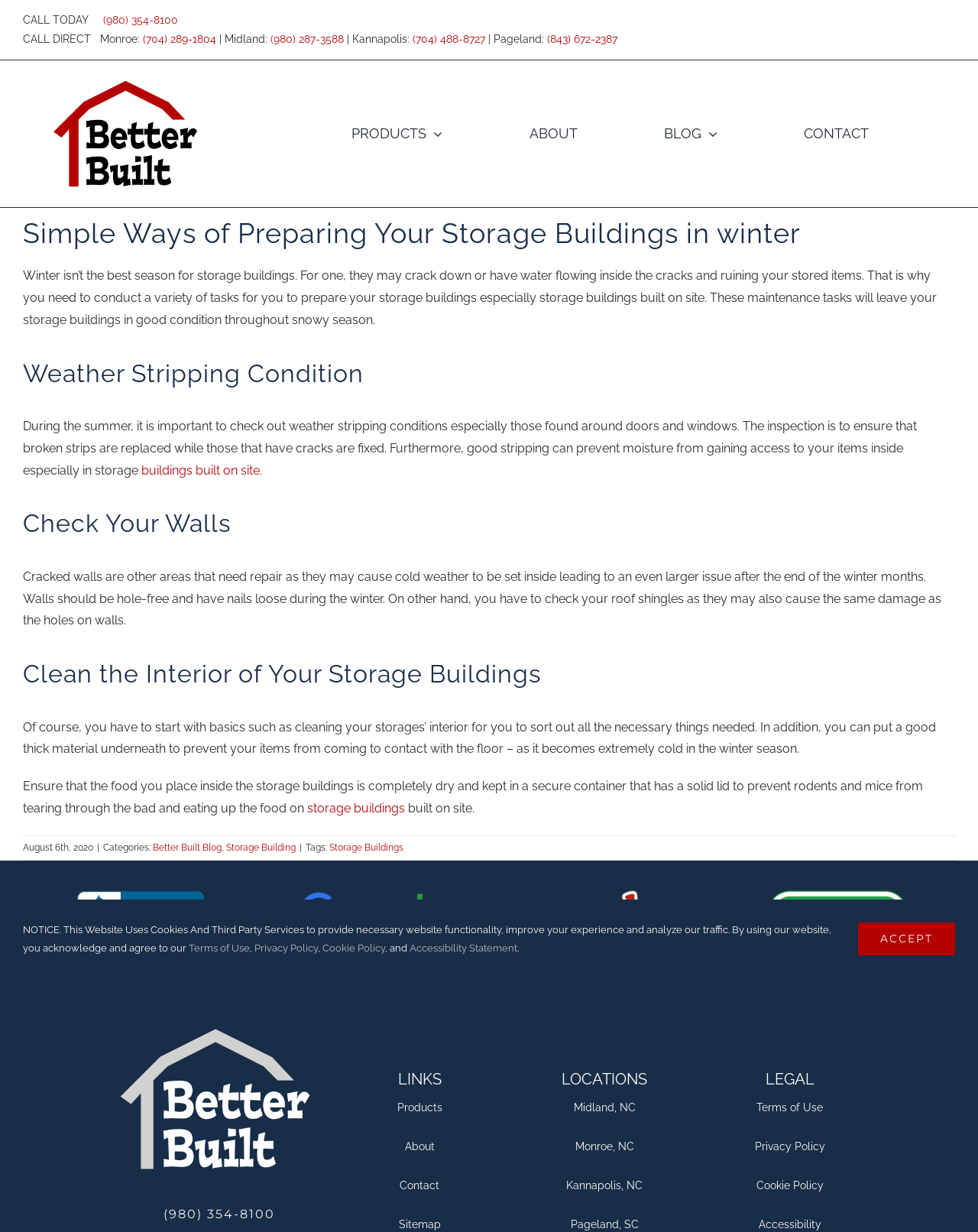Answer the following query with a single word or phrase:
What is the phone number to call for direct assistance in Monroe?

(704) 289-1804